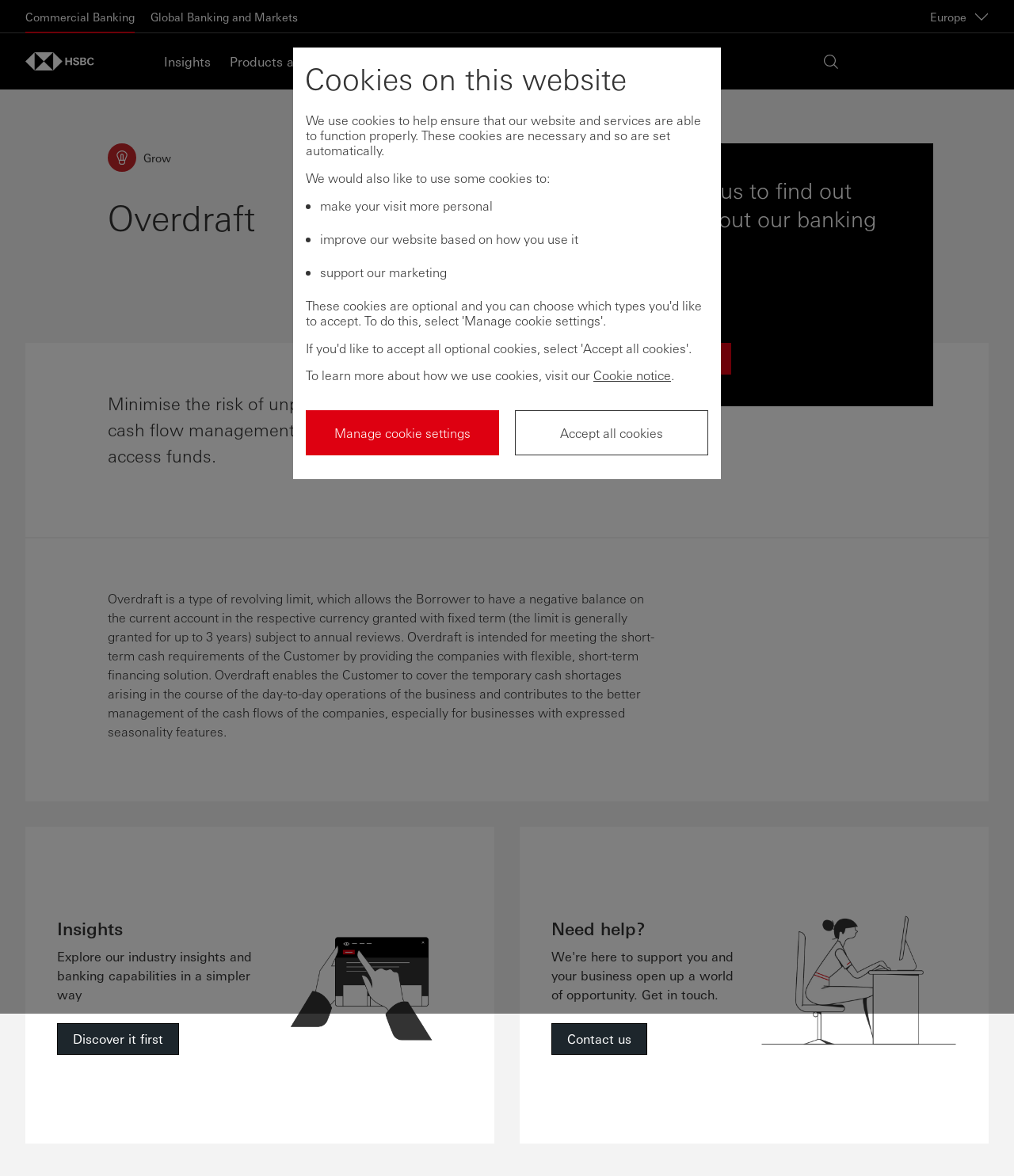What type of banking service is described?
Based on the image, answer the question with a single word or brief phrase.

Overdraft